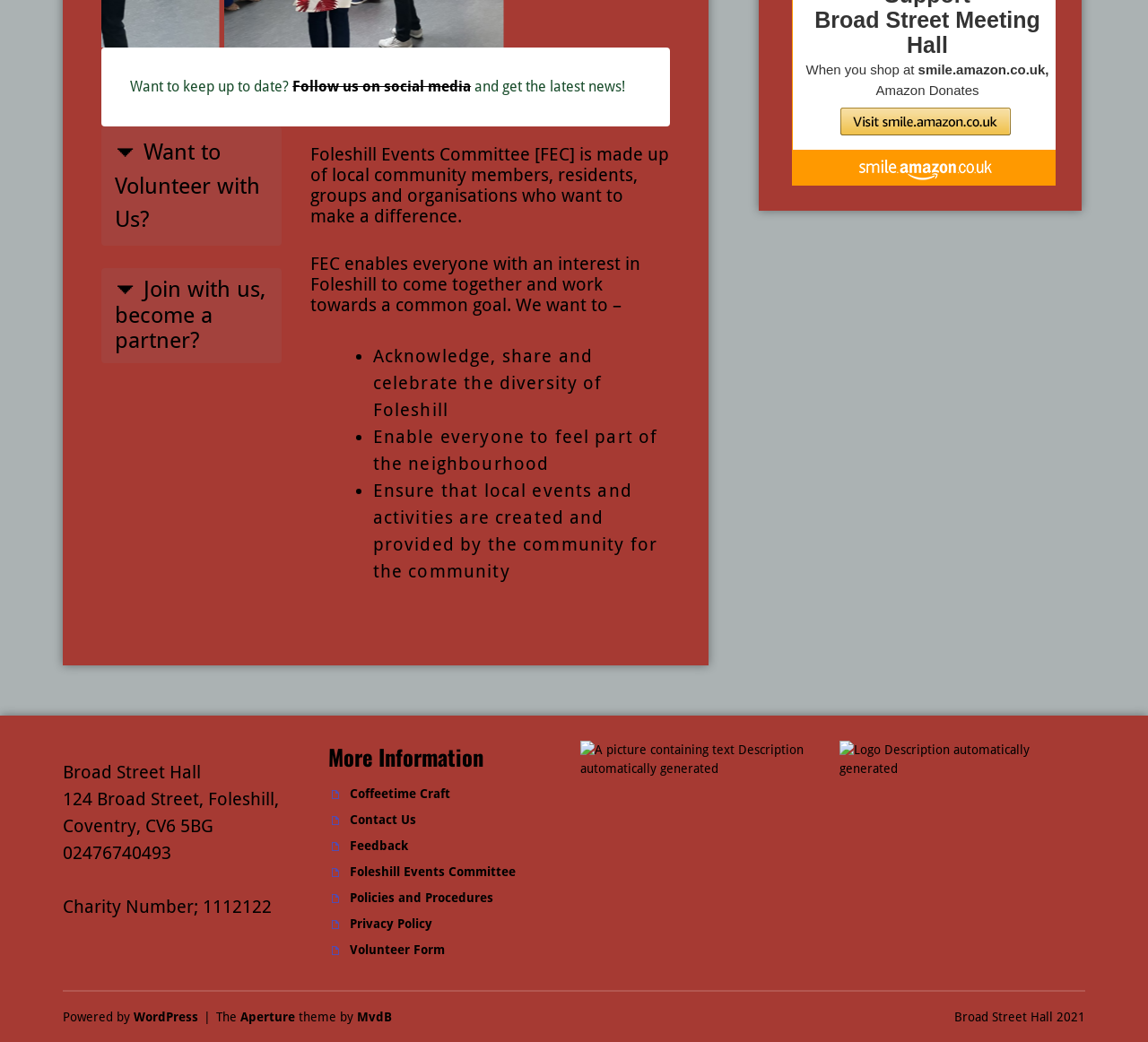Give a concise answer of one word or phrase to the question: 
What is the name of the community organization?

Foleshill Events Committee